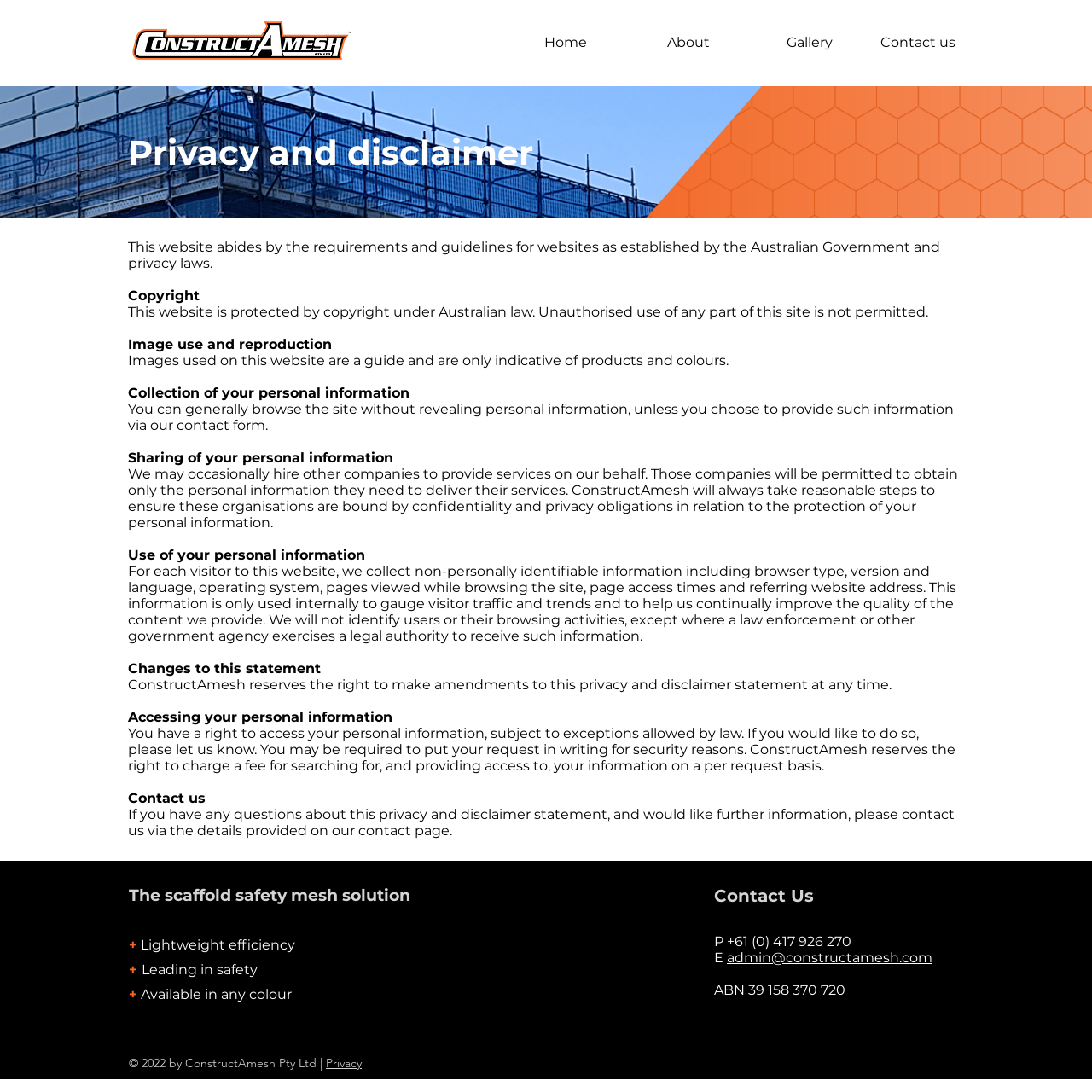Please find the top heading of the webpage and generate its text.

Privacy and disclaimer